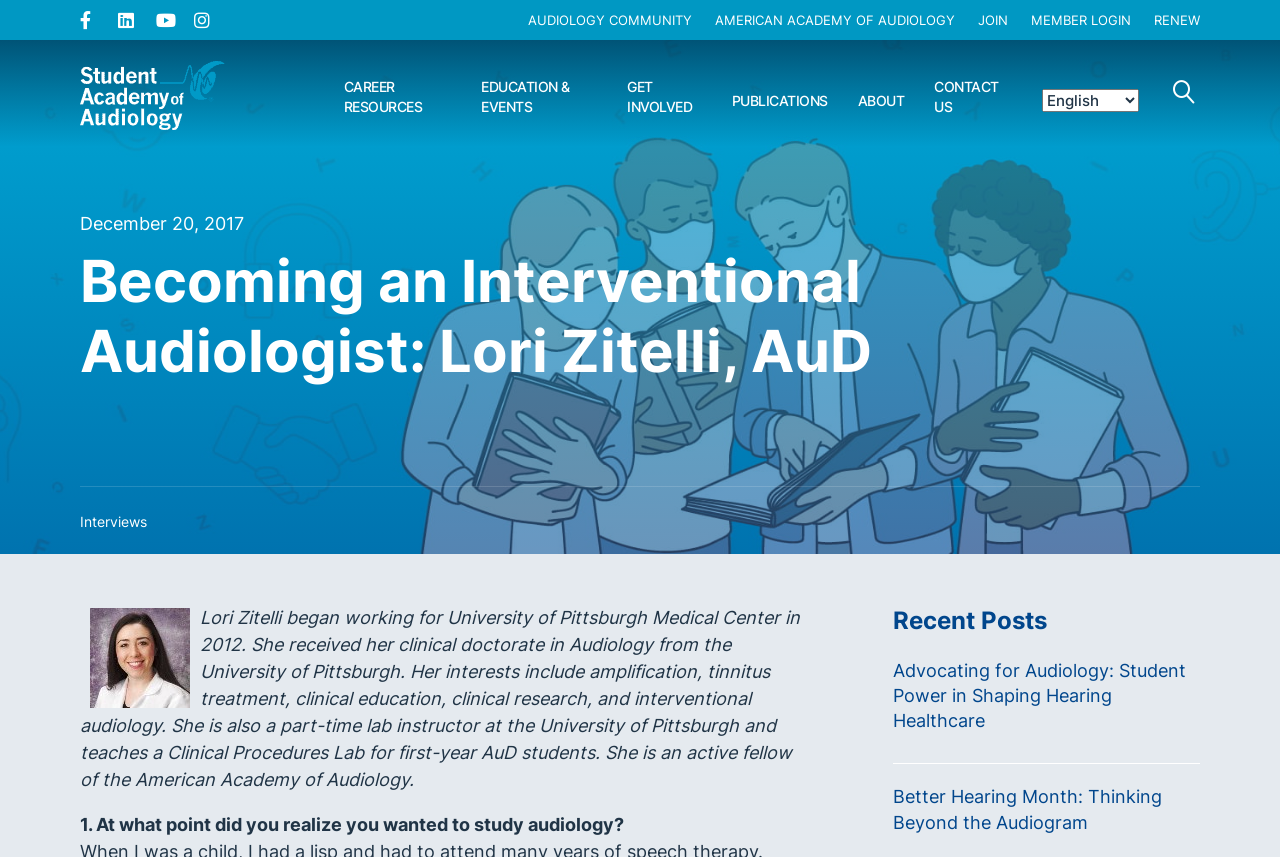Find the bounding box of the element with the following description: "alt="North Cyprus"". The coordinates must be four float numbers between 0 and 1, formatted as [left, top, right, bottom].

None